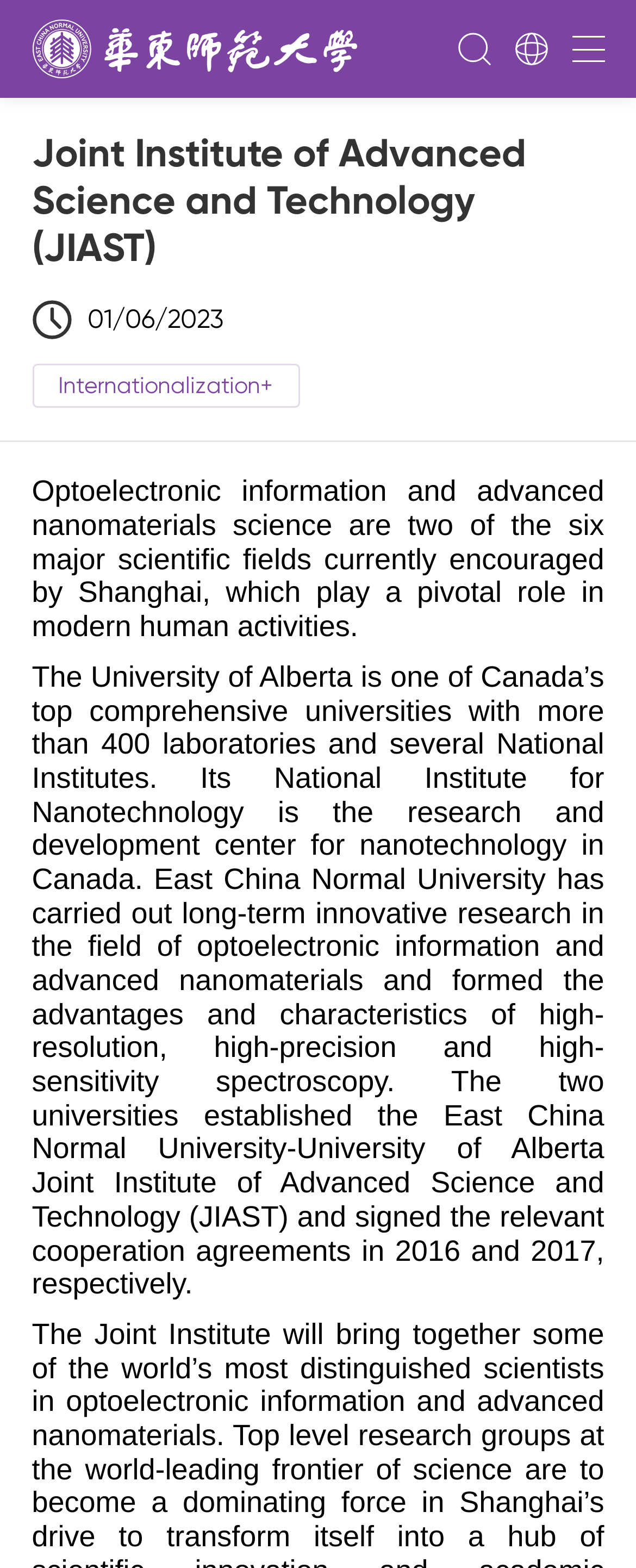Determine the bounding box for the described HTML element: "parent_node: HOME". Ensure the coordinates are four float numbers between 0 and 1 in the format [left, top, right, bottom].

[0.719, 0.021, 0.771, 0.042]